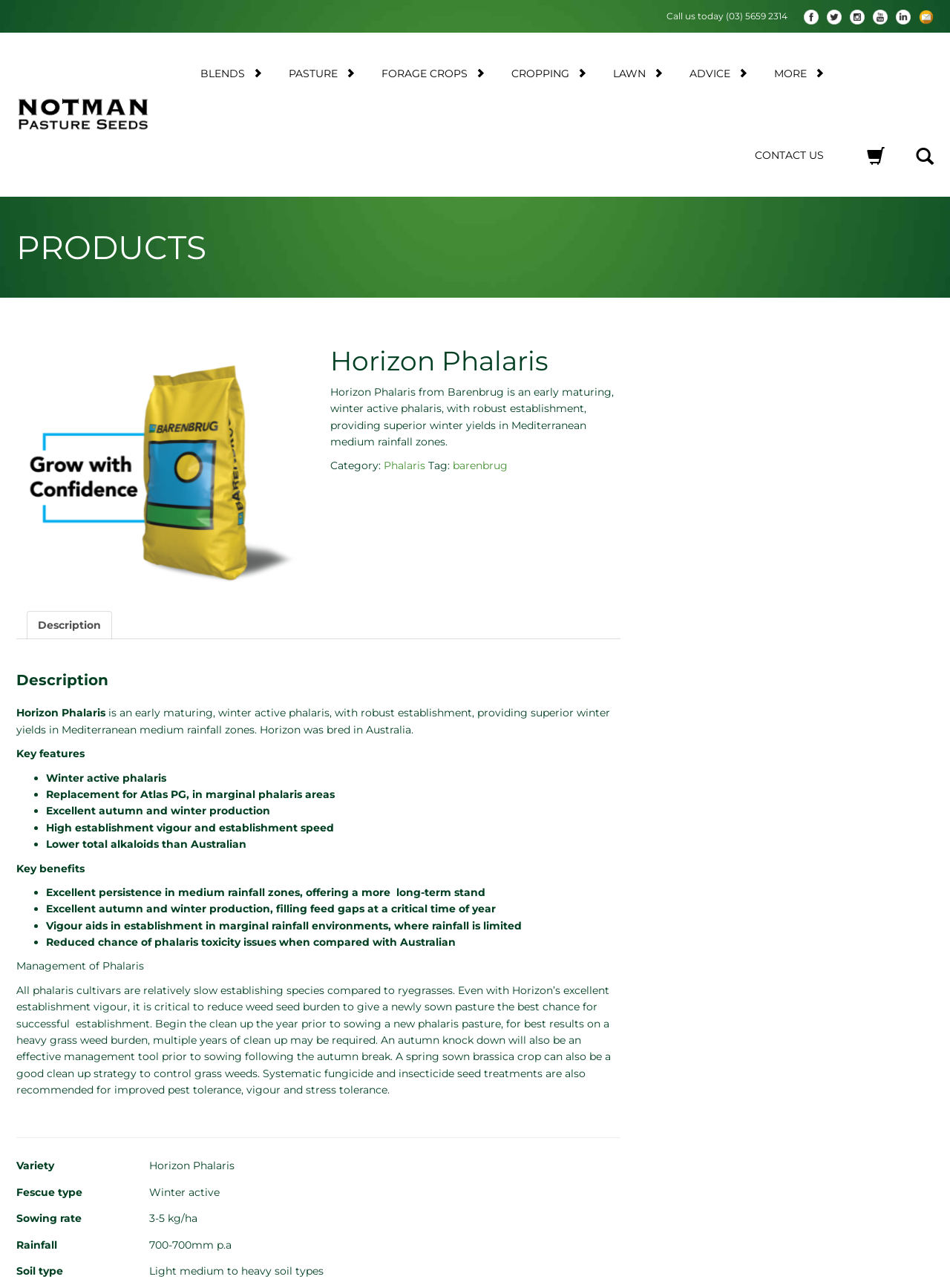Answer the following query concisely with a single word or phrase:
How many categories are there in the PRODUCTS section?

11